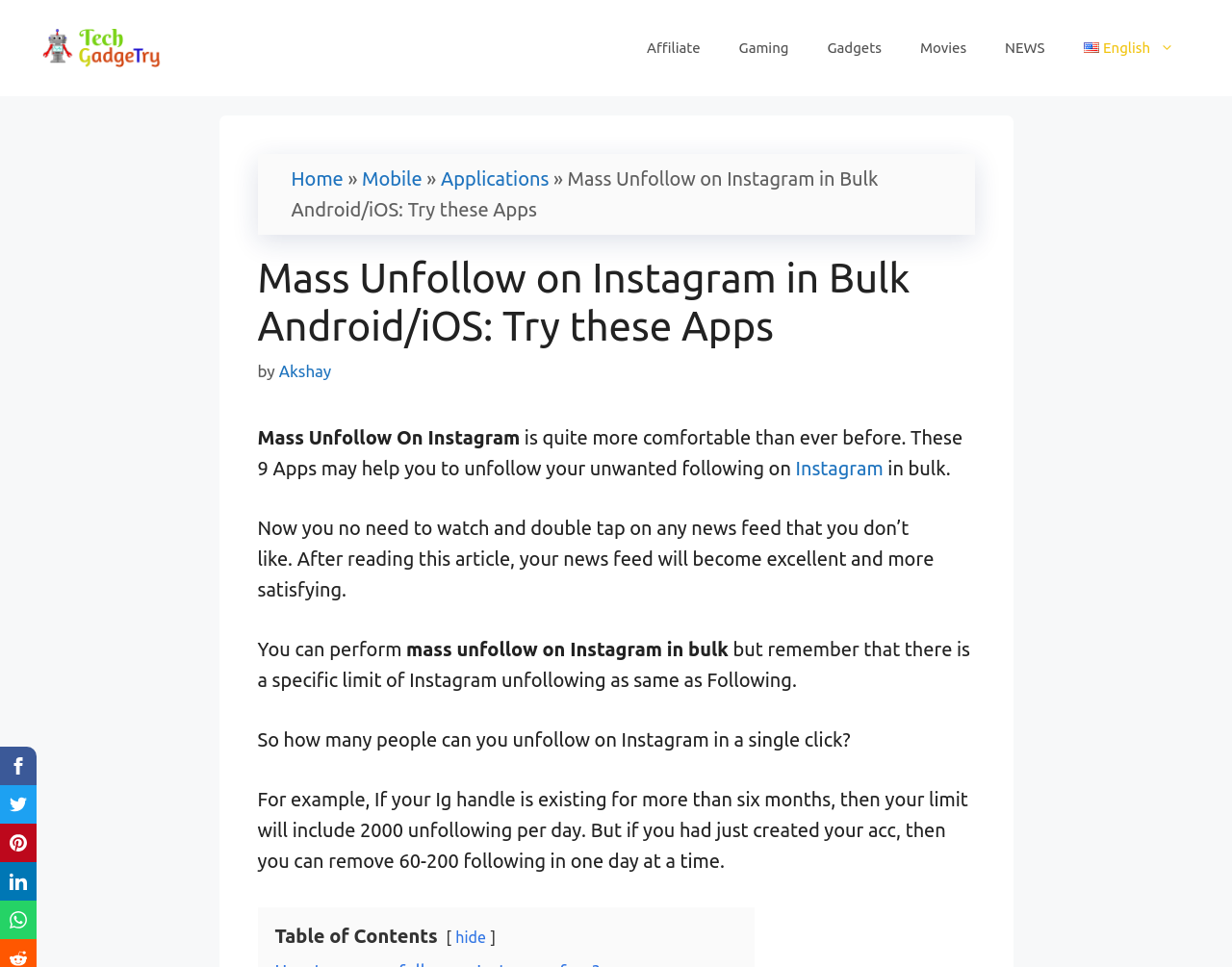Please examine the image and provide a detailed answer to the question: How many accounts can you unfollow on Instagram per day if your account is more than six months old?

According to the webpage, if your Instagram account is more than six months old, you can unfollow up to 2000 accounts per day. This is mentioned in the text that explains the limits of Instagram unfollowing, stating that if your account is existing for more than six months, then your limit will include 2000 unfollowing per day.